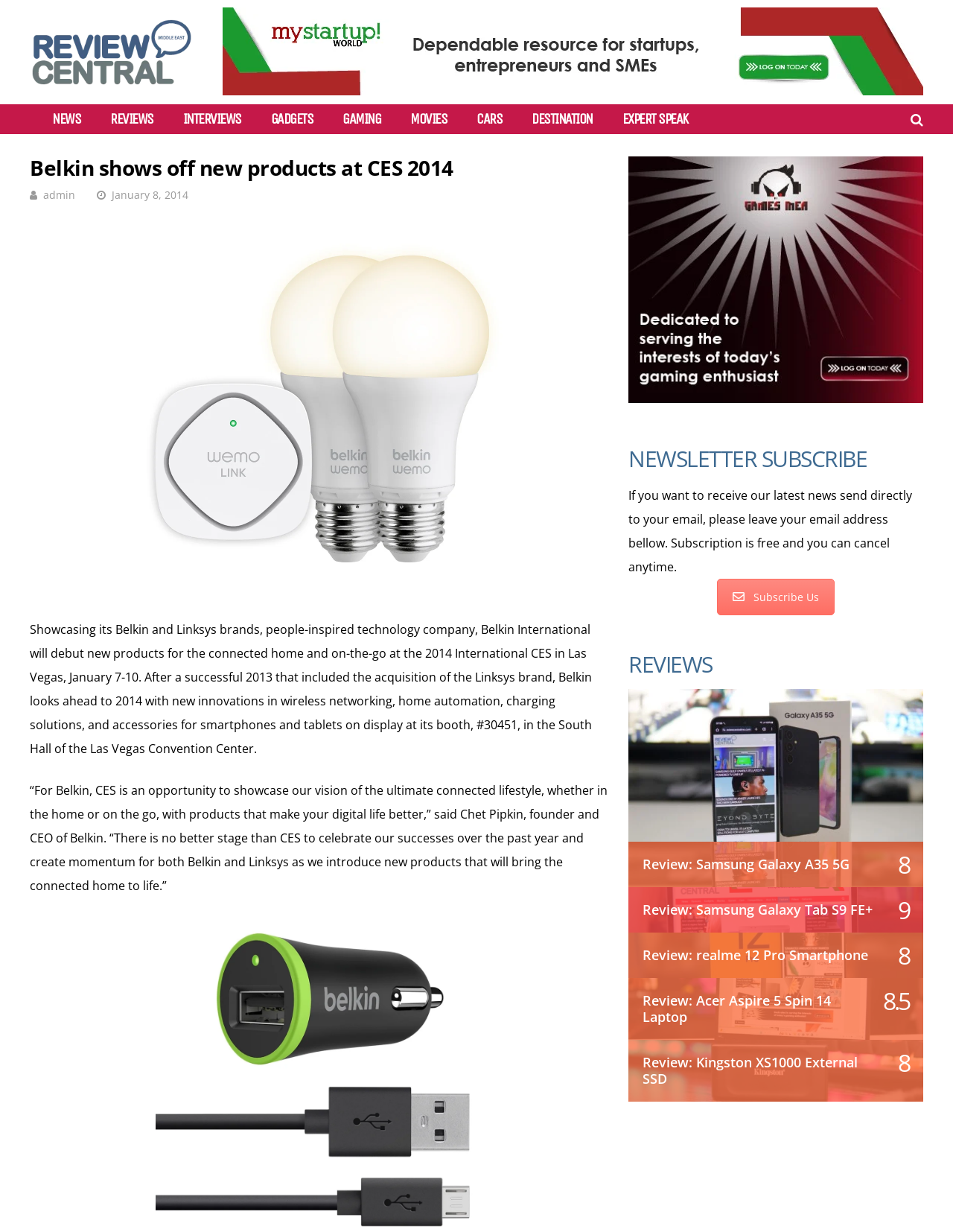Please extract the primary headline from the webpage.

Belkin shows off new products at CES 2014